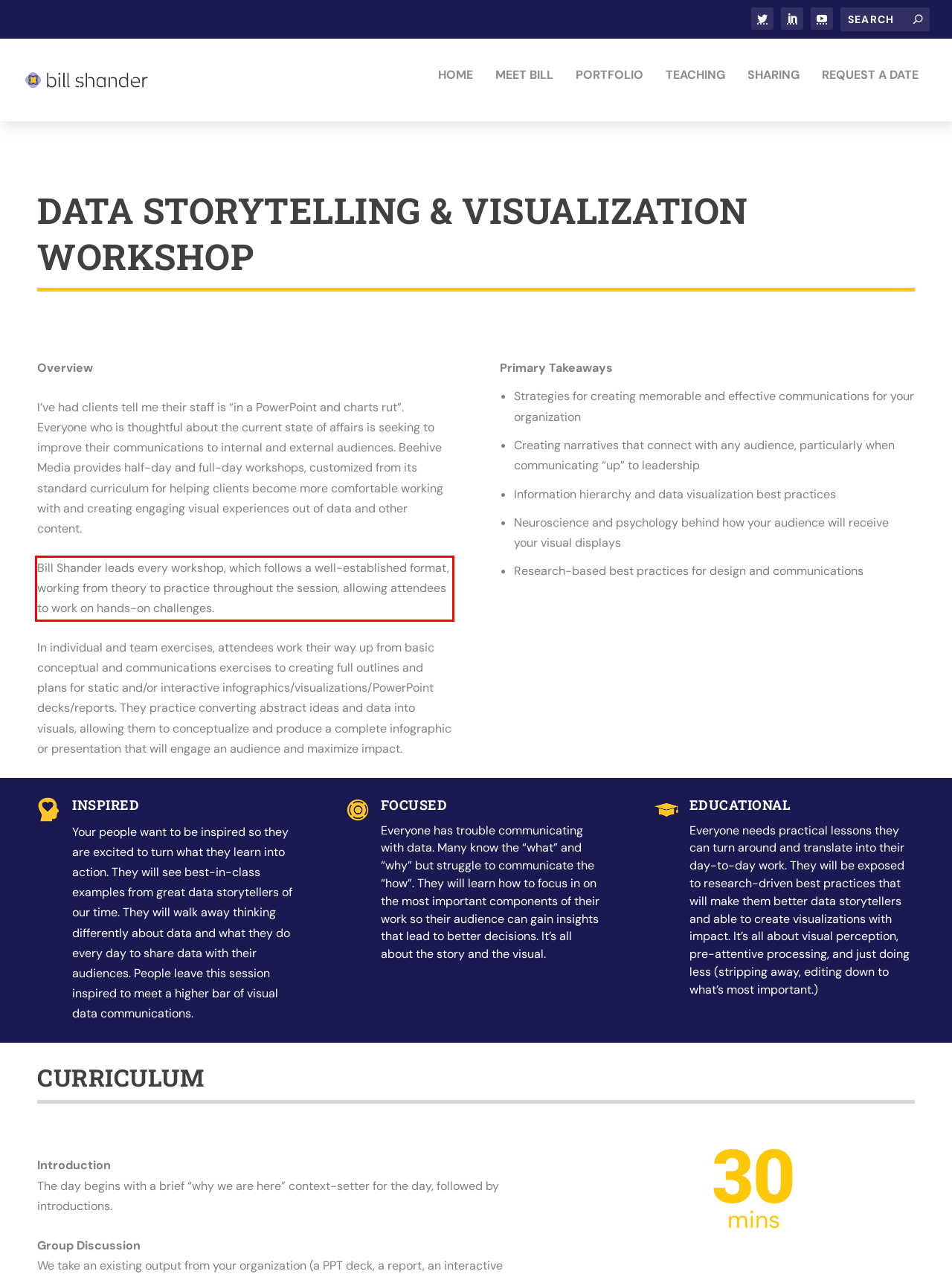Analyze the webpage screenshot and use OCR to recognize the text content in the red bounding box.

Bill Shander leads every workshop, which follows a well-established format, working from theory to practice throughout the session, allowing attendees to work on hands-on challenges.